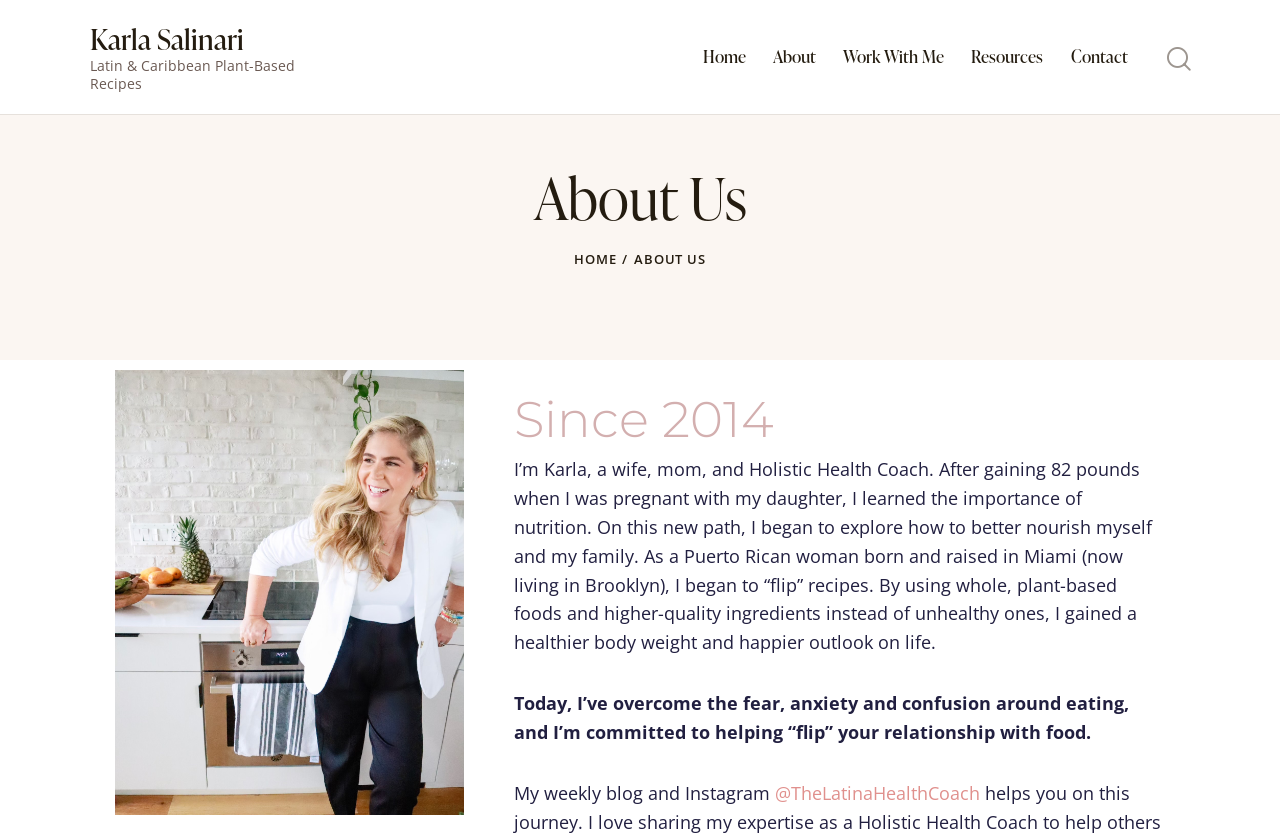What is the name of Karla's Instagram handle?
Provide a detailed and extensive answer to the question.

The webpage mentions Karla's Instagram handle as '@TheLatinaHealthCoach', which is a link to her Instagram profile.